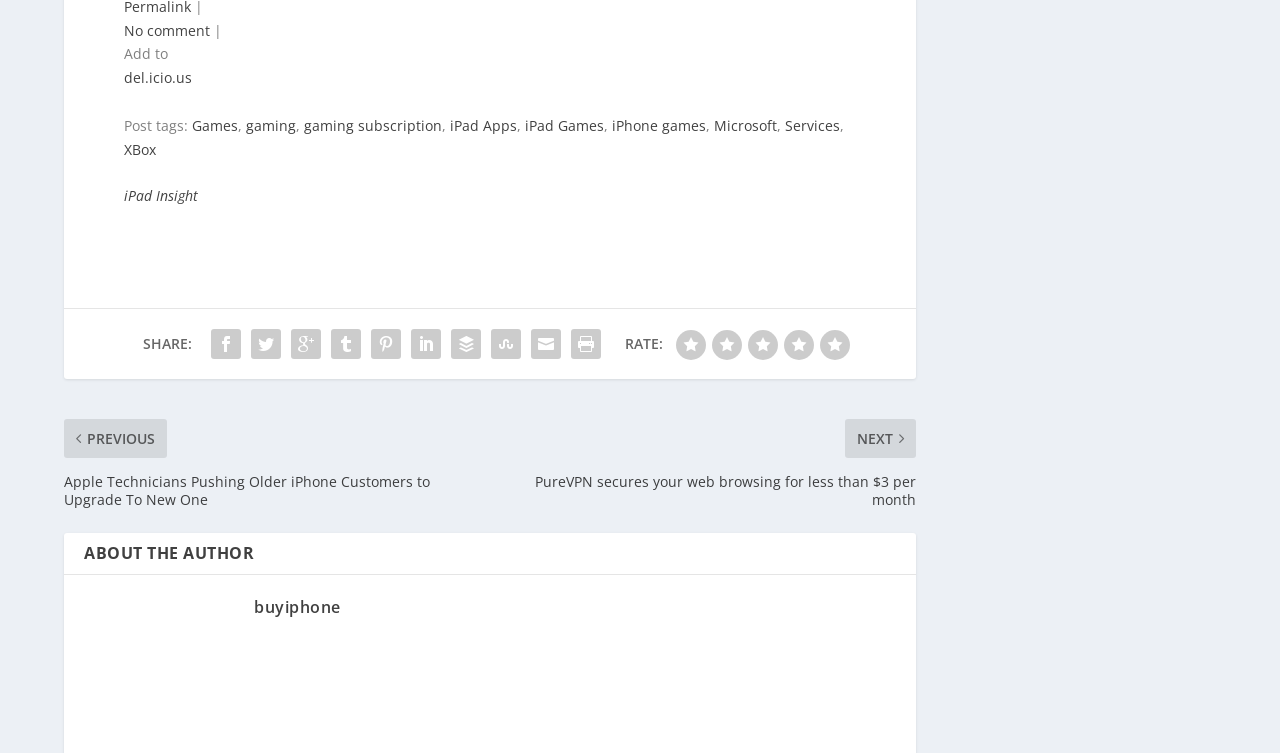Determine the coordinates of the bounding box that should be clicked to complete the instruction: "Rate with 5 stars". The coordinates should be represented by four float numbers between 0 and 1: [left, top, right, bottom].

[0.64, 0.42, 0.664, 0.459]